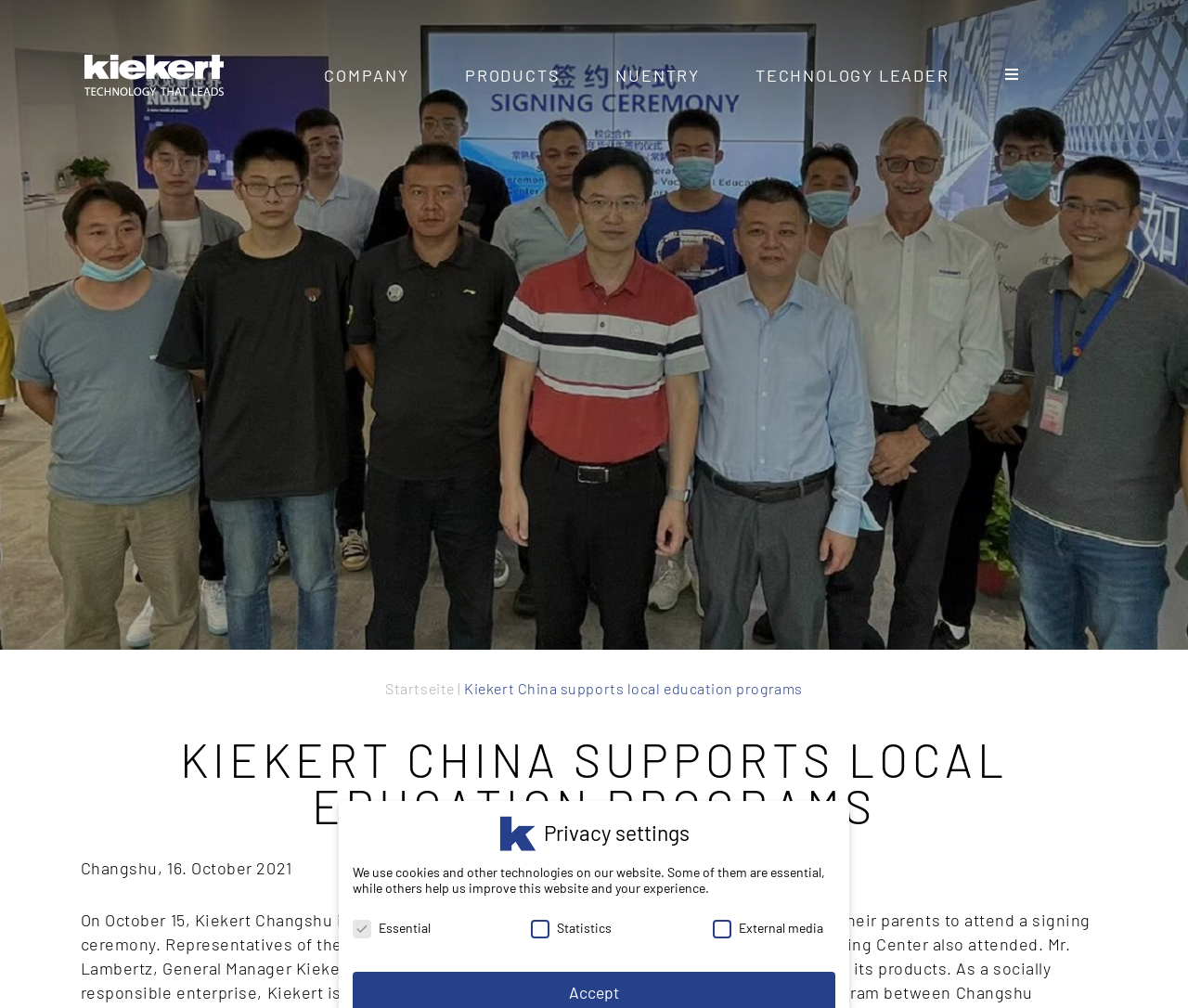Generate the text of the webpage's primary heading.

KIEKERT CHINA SUPPORTS LOCAL EDUCATION PROGRAMS